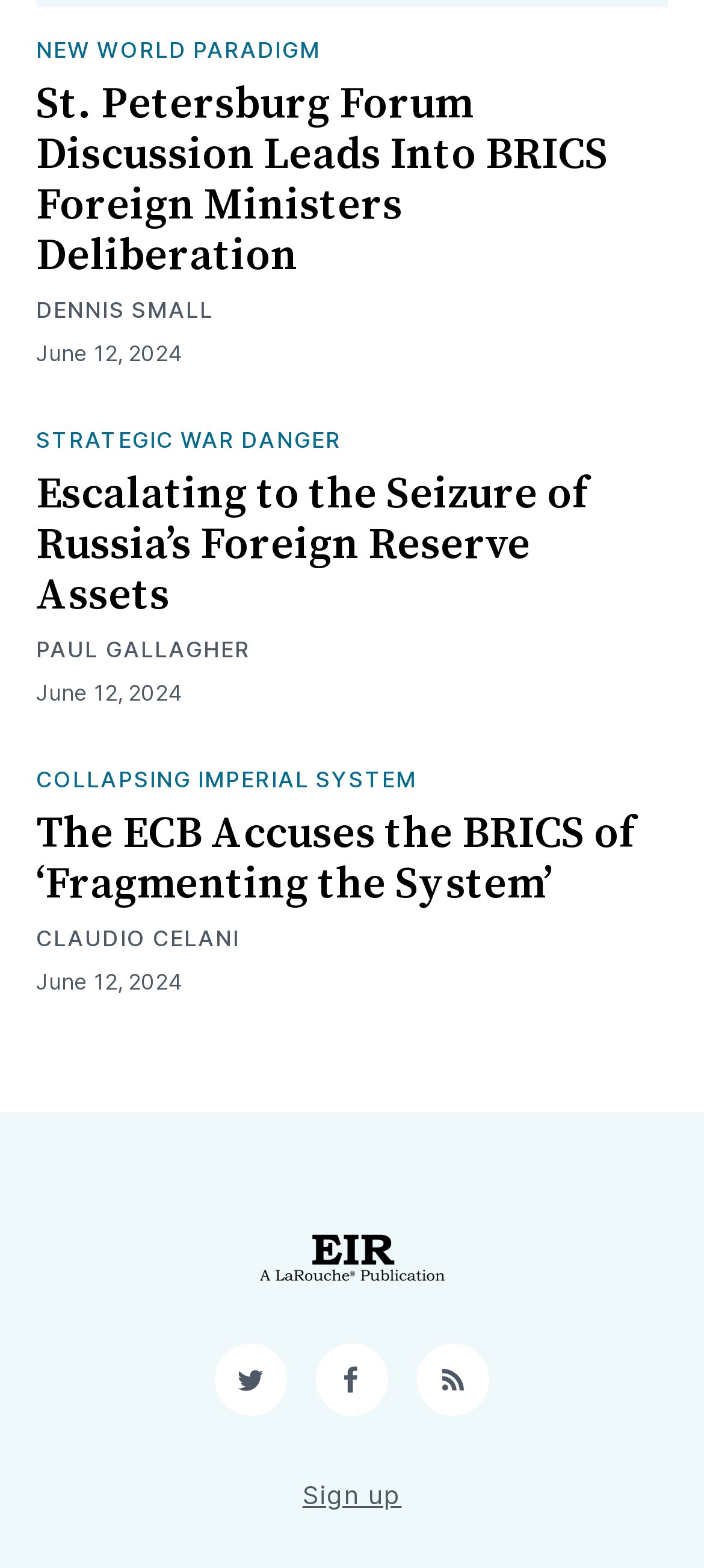Please determine the bounding box coordinates of the element's region to click for the following instruction: "Sign up".

[0.43, 0.94, 0.57, 0.967]